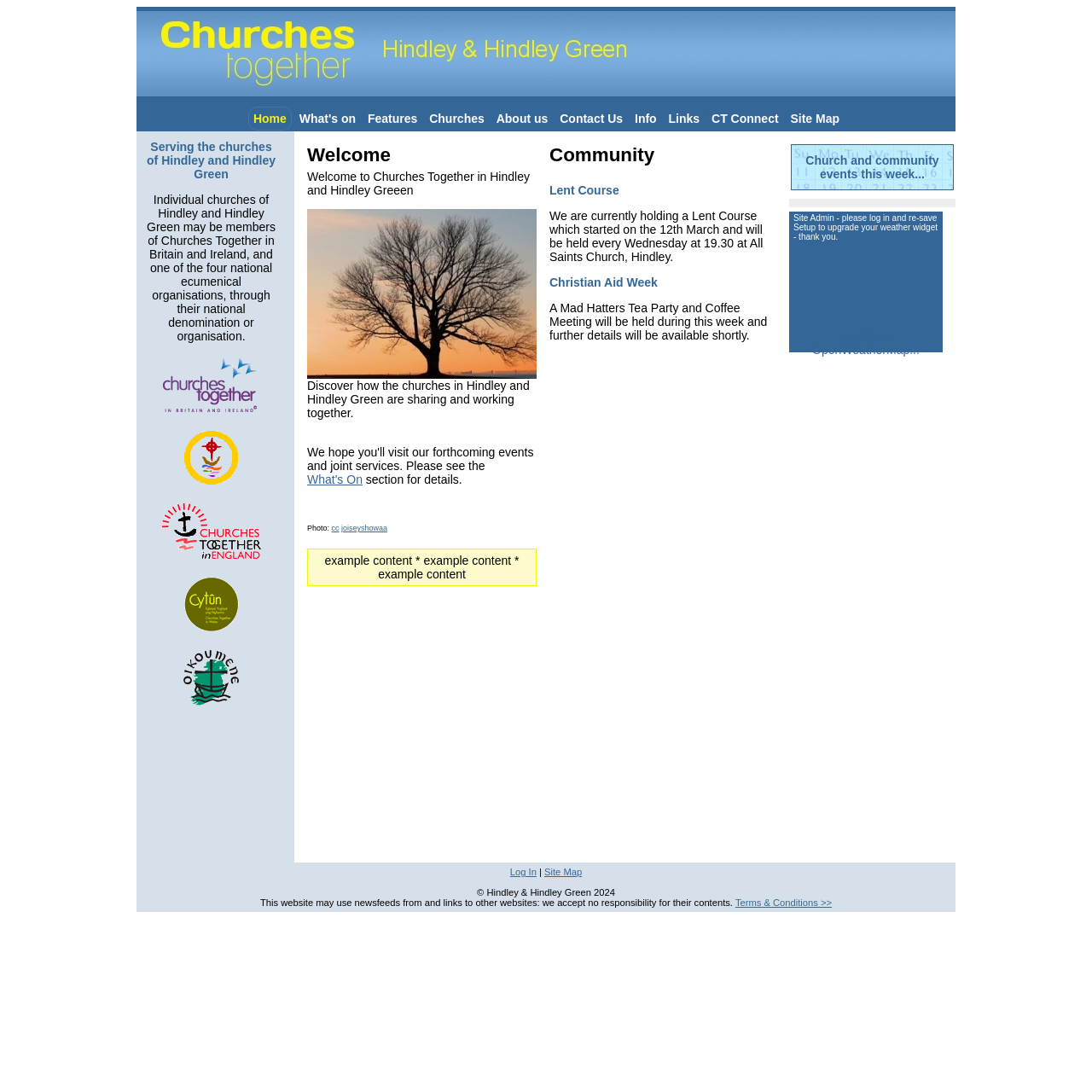Detail the features and information presented on the webpage.

The webpage is the home page of Churches Together in Hindley and Hindley Green. At the top, there is a heading "Hindley & Hindley Green" with a link and an image. Below it, there are several links to different sections of the website, including "Home", "What's on", "Features", "Churches", "About us", "Contact Us", "Info", "Links", "CT Connect", and "Site Map".

On the left side of the page, there is a section with static text describing the purpose of Churches Together in Hindley and Hindley Green, followed by links to logos of different organizations, including CTBI, Acts, CTE, Cytun, and ICC.

In the center of the page, there is a welcome section with a heading "Welcome" and a static text "Welcome to Churches Together in Hindley and Hindley Green". Below it, there is an image of a tree, and a static text describing the purpose of the website. There is also a link to the "What's On" section and a static text mentioning a photo credit.

Further down, there is a section with a heading "Community" and static texts describing events, including a Lent Course and a Christian Aid Week event.

On the right side of the page, there is a section with a link to church and community events, followed by a weather widget and a link to OpenWeatherMap.

At the bottom of the page, there are links to "Log In" and "Site Map", as well as a copyright notice and a disclaimer about the website's content.